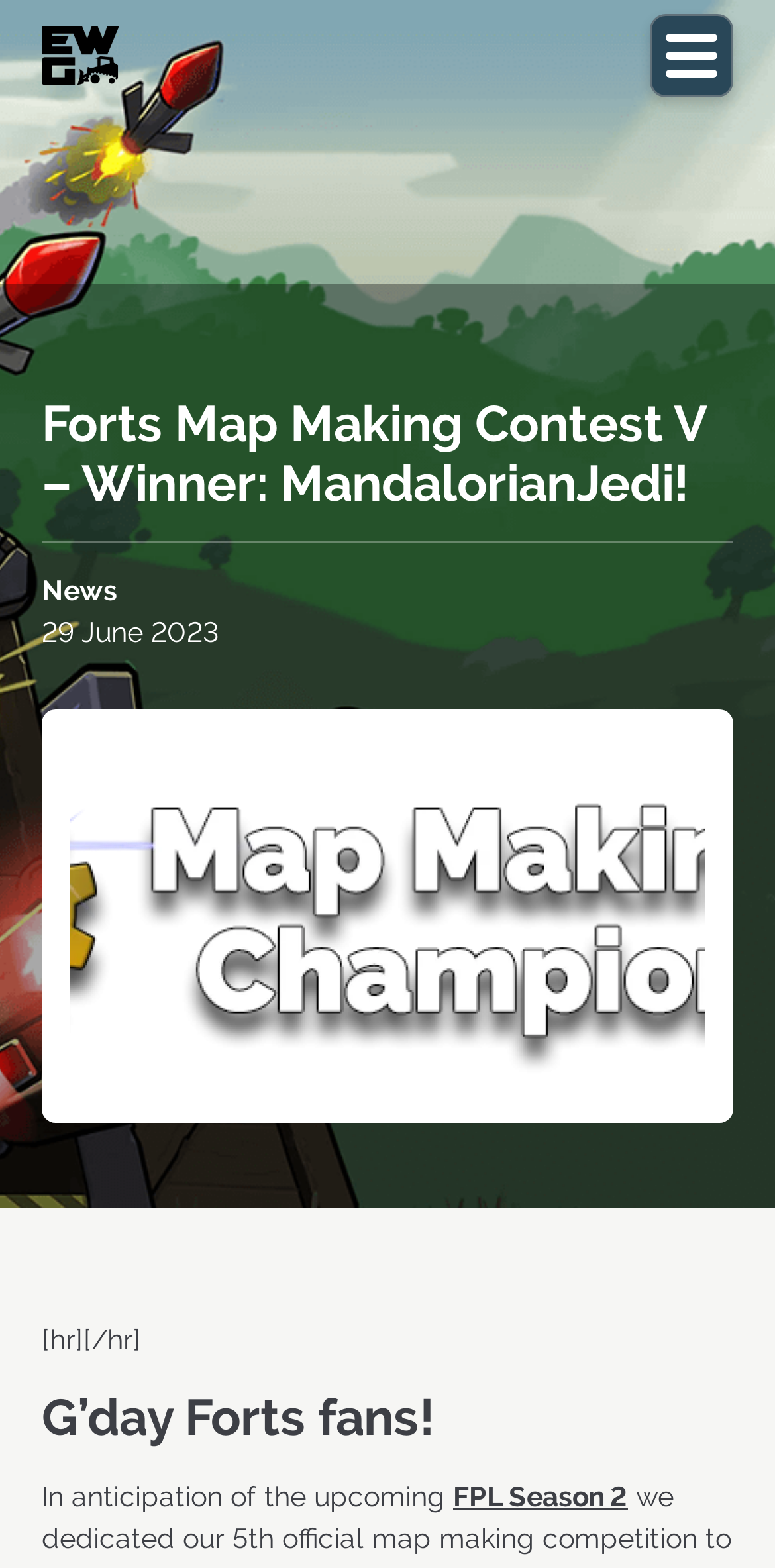What type of content is the webpage about?
Based on the visual details in the image, please answer the question thoroughly.

The webpage appears to be about gaming news, specifically about a map making contest for a game called Forts, and the winner of the contest is announced.